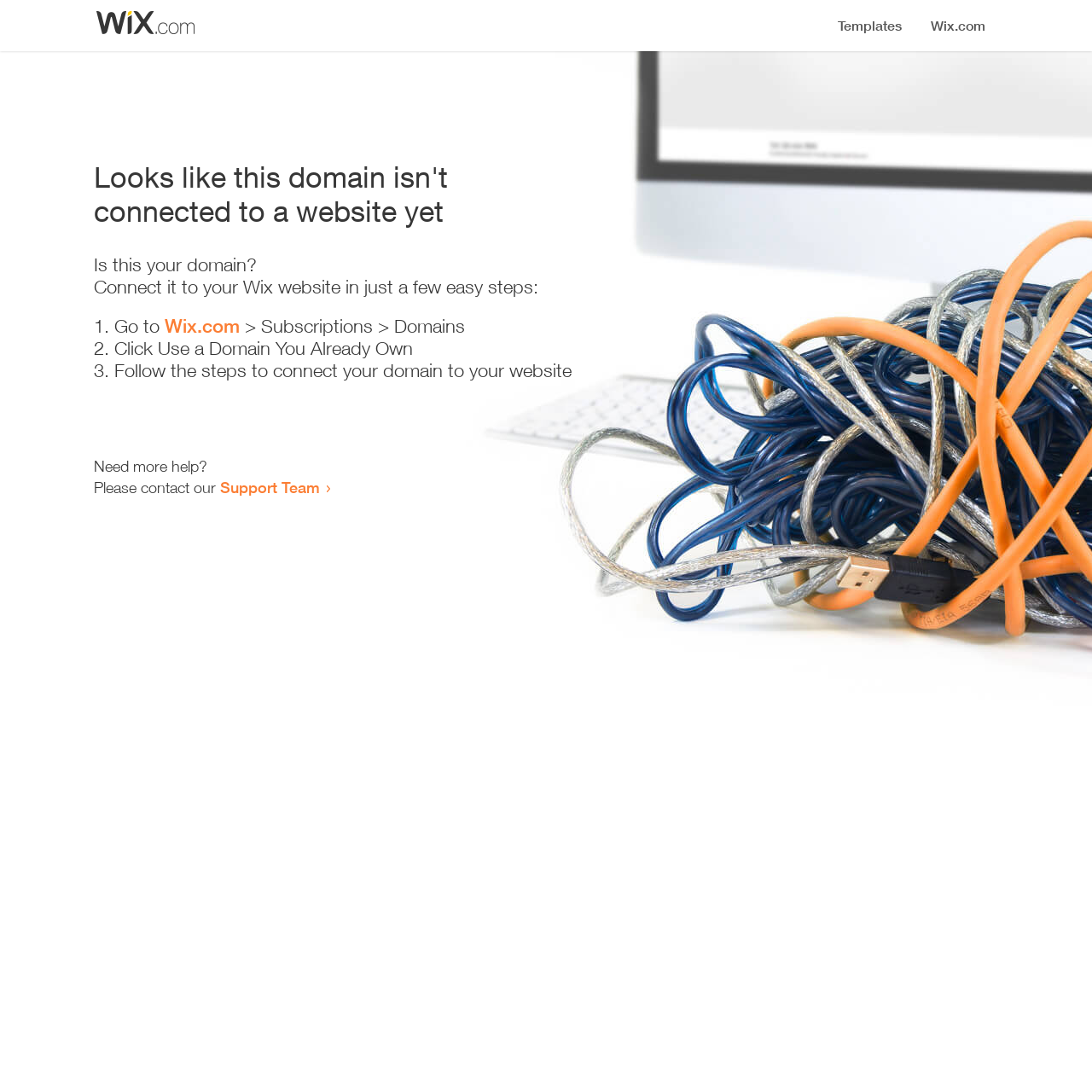How many steps are there to connect the domain to the website? Examine the screenshot and reply using just one word or a brief phrase.

3